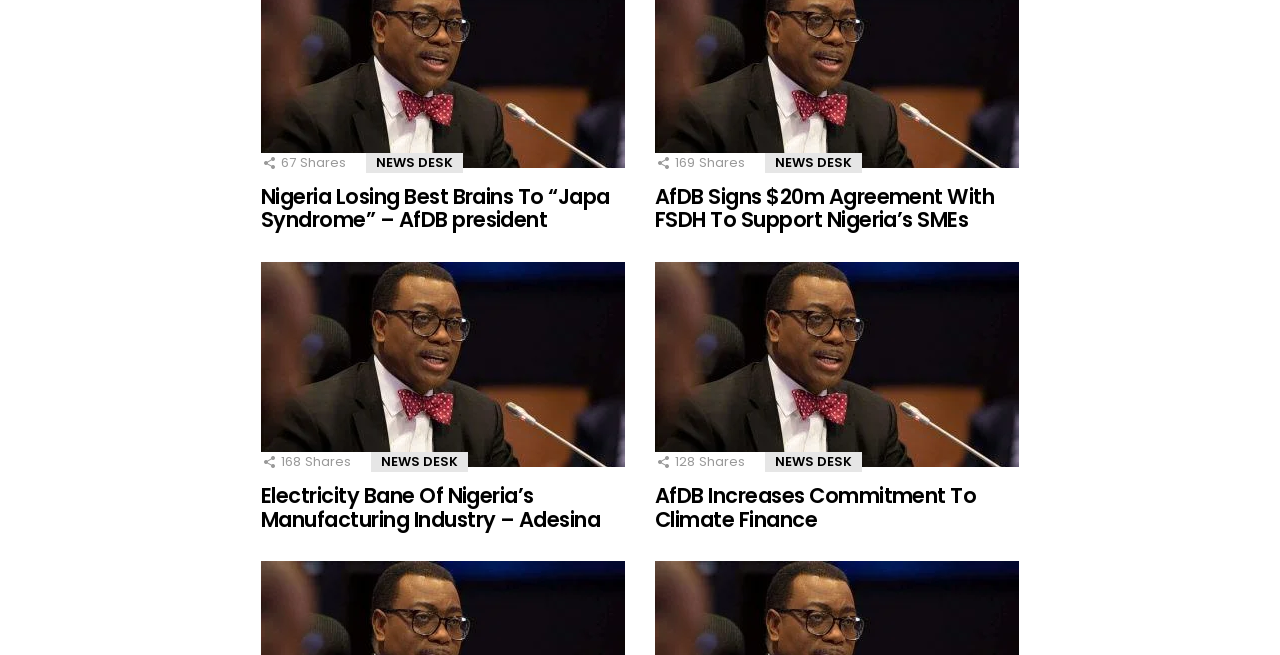Could you determine the bounding box coordinates of the clickable element to complete the instruction: "View the image of Mr. Akinwunmi Adesina"? Provide the coordinates as four float numbers between 0 and 1, i.e., [left, top, right, bottom].

[0.204, 0.4, 0.488, 0.713]